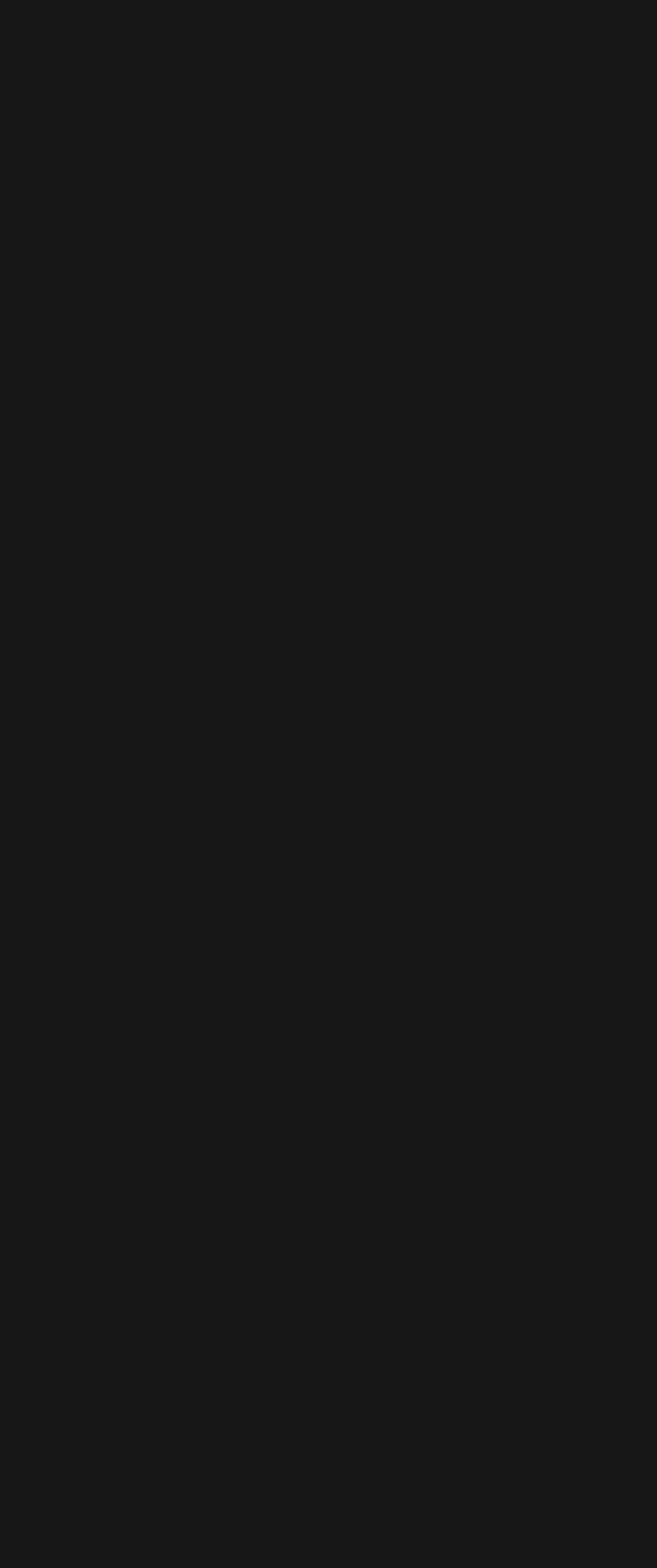What is the category with the most poems?
Look at the image and answer with only one word or phrase.

love